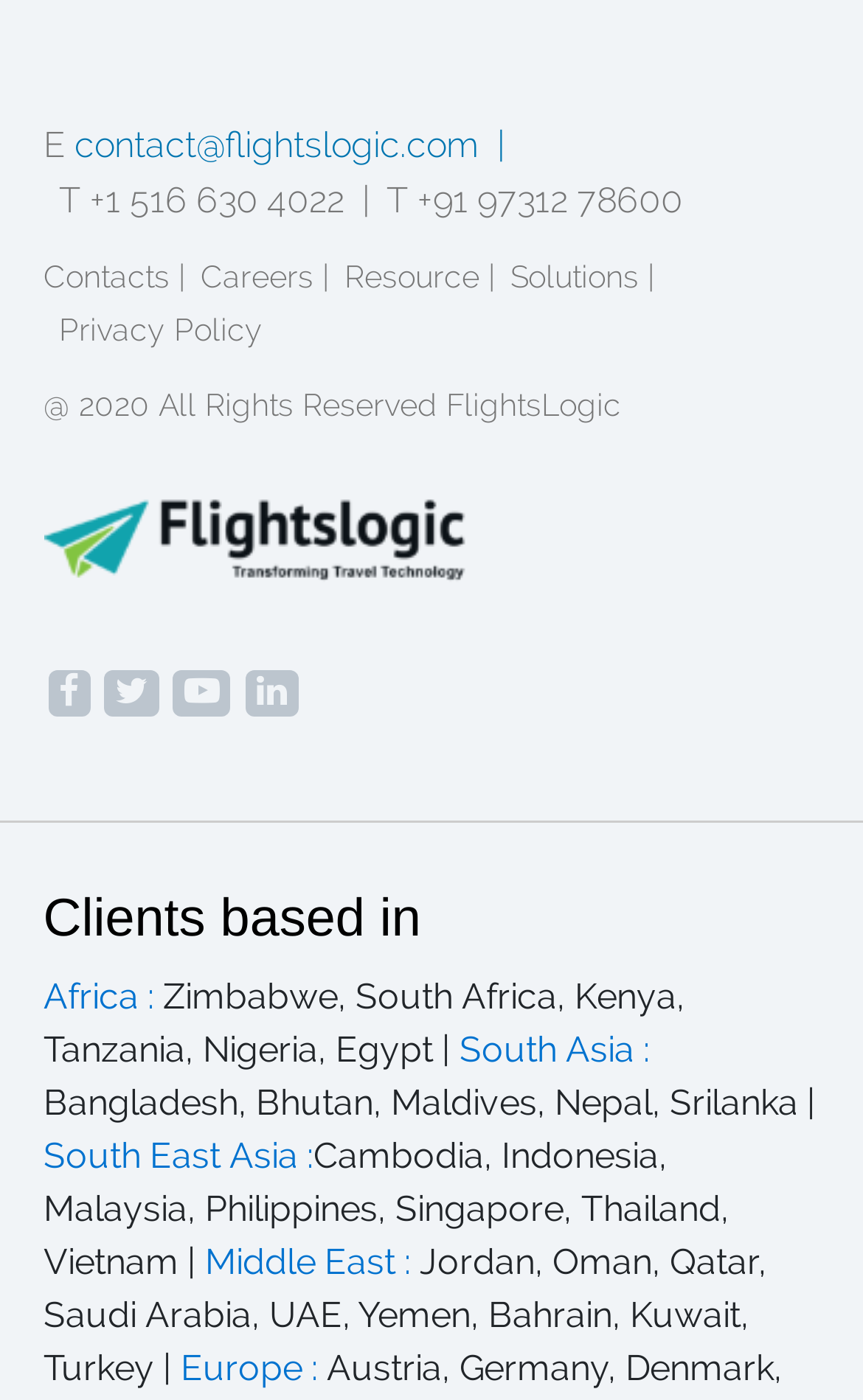For the element described, predict the bounding box coordinates as (top-left x, top-left y, bottom-right x, bottom-right y). All values should be between 0 and 1. Element description: Contacts |

[0.05, 0.186, 0.214, 0.211]